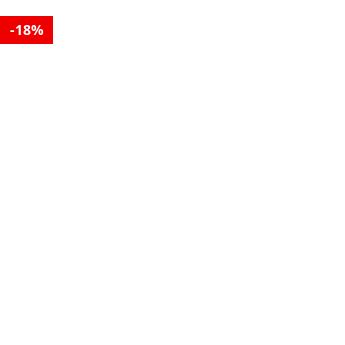Capture every detail in the image and describe it fully.

The image prominently features a red tag displaying "-18%" in bold letters, indicating a discount or price reduction on a product. This tag is positioned against a bright white background, suggesting a focus on savings. The context likely relates to a promoted item on an online shopping platform, specifically the "Clinique High Impact Lash Elevating Mascara 01 Black (3.5ml)," currently featured for sale. The discount tag effectively draws attention to the offer, enticing customers to consider the mascara, which boasts benefits such as clump and smudge resistance, as well as being suitable for sensitive eyes.